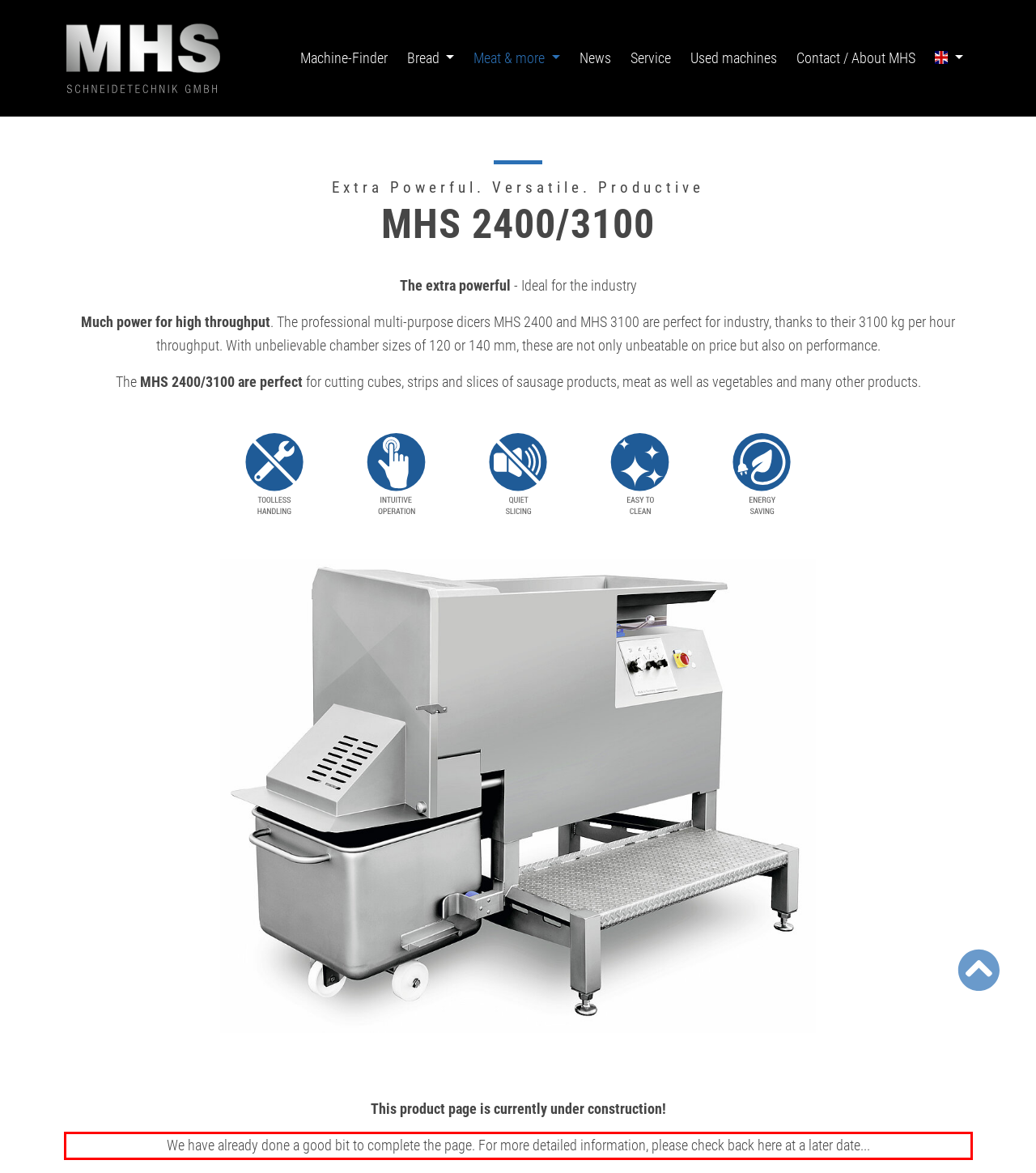With the provided screenshot of a webpage, locate the red bounding box and perform OCR to extract the text content inside it.

We have already done a good bit to complete the page. For more detailed information, please check back here at a later date...